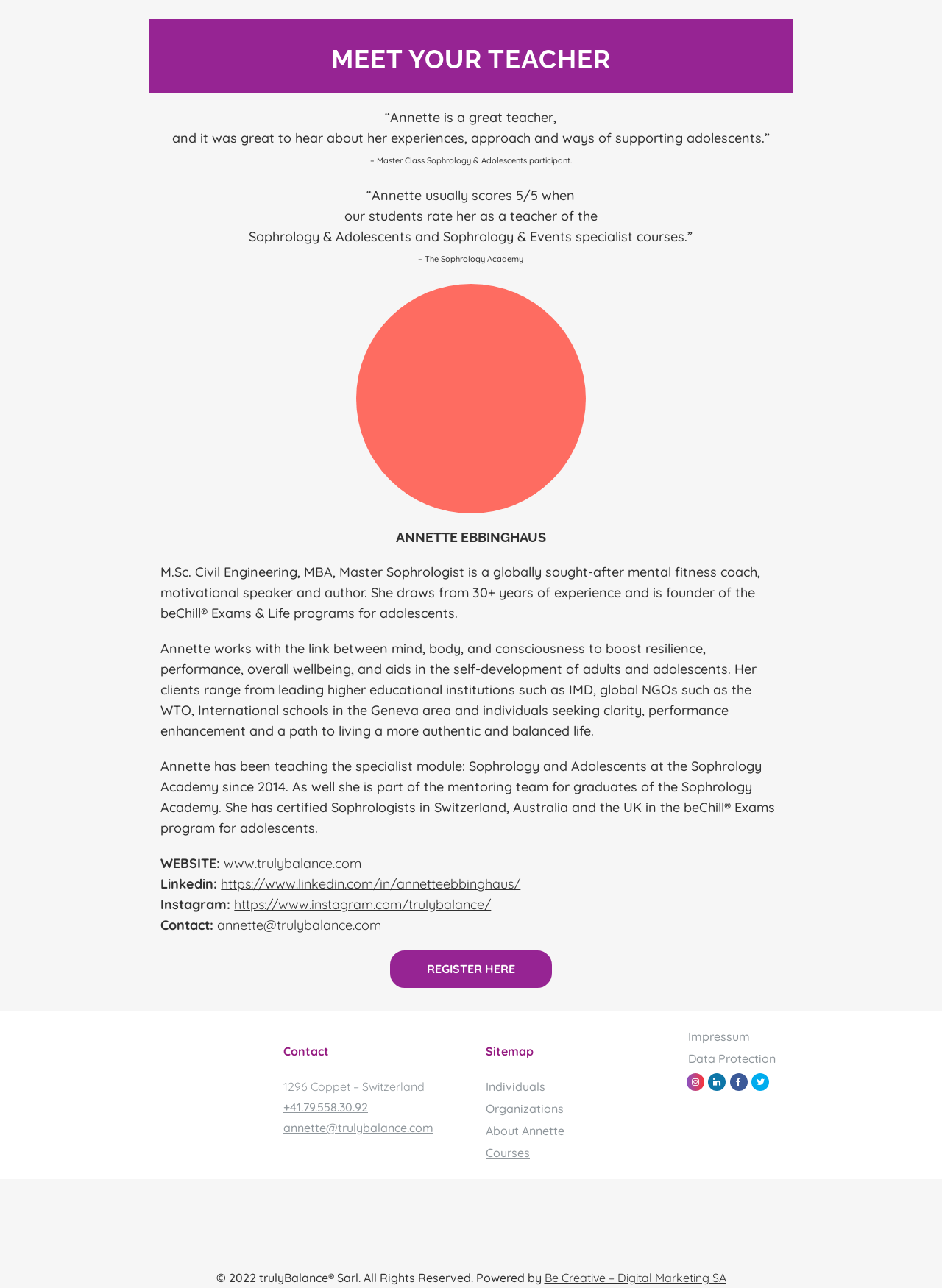Answer with a single word or phrase: 
What is the name of the program founded by Annette Ebbinghaus?

beChill